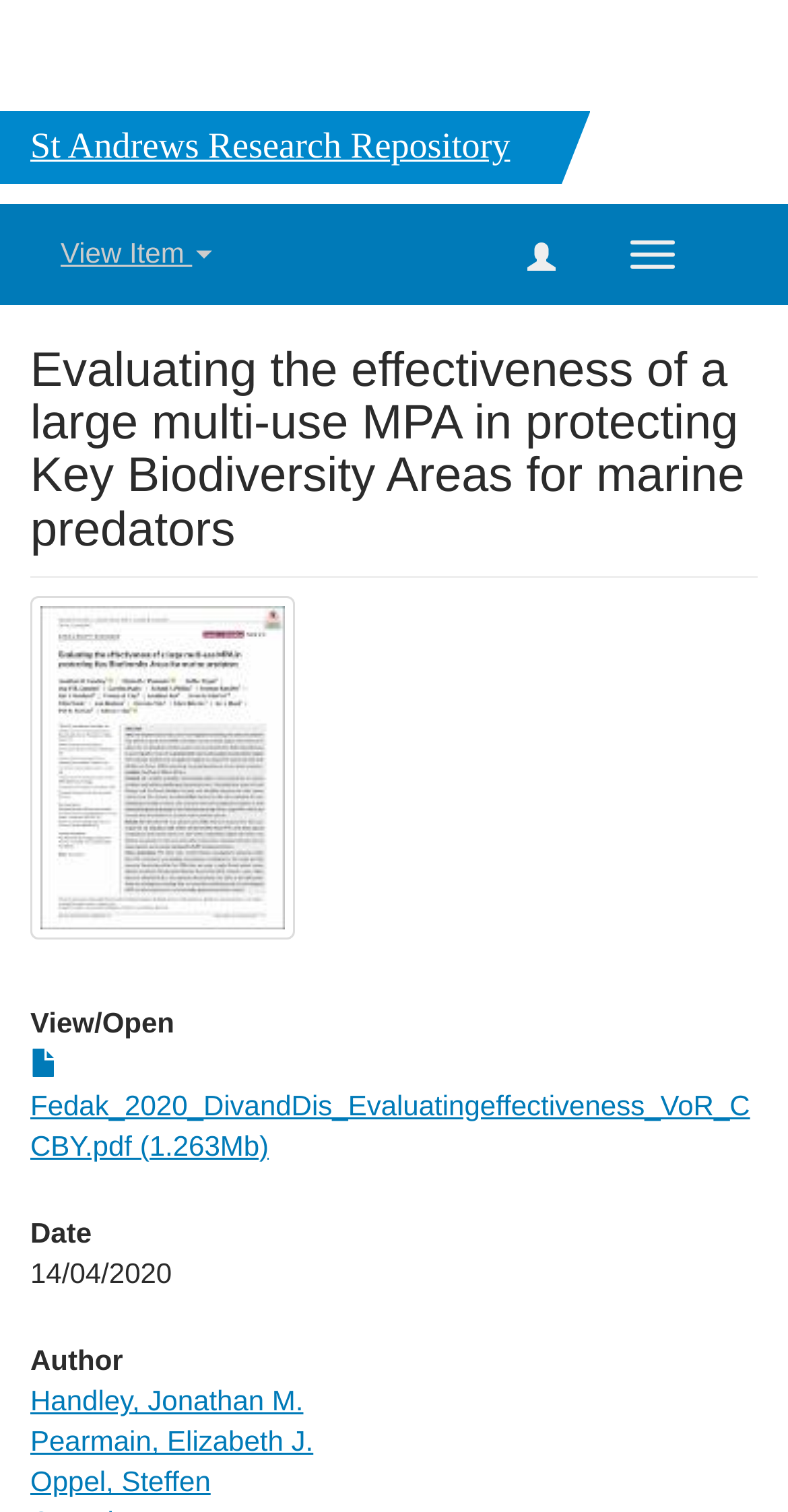Respond to the question below with a single word or phrase: Who are the authors of the research?

Handley, Pearmain, Oppel